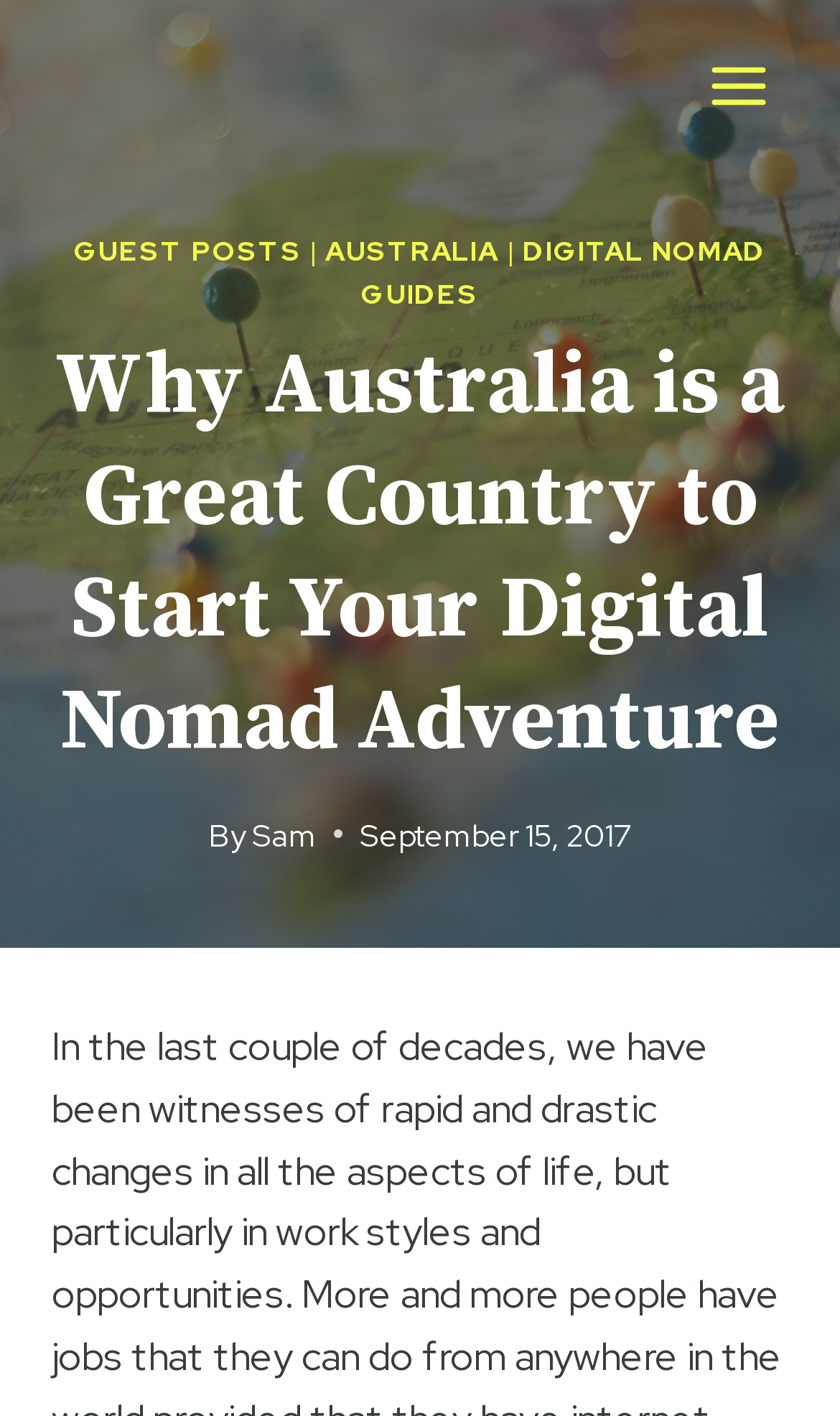What is the category of the article?
Based on the content of the image, thoroughly explain and answer the question.

I determined the category of the article by looking at the navigation menu at the top of the page, which includes links to 'GUEST POSTS', 'AUSTRALIA', and 'DIGITAL NOMAD GUIDES'. The current article is categorized under 'GUEST POSTS'.